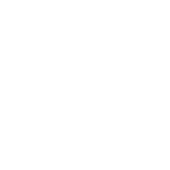What type of clients may resonate with the logo's design?
Based on the image, respond with a single word or phrase.

Those who appreciate artistry